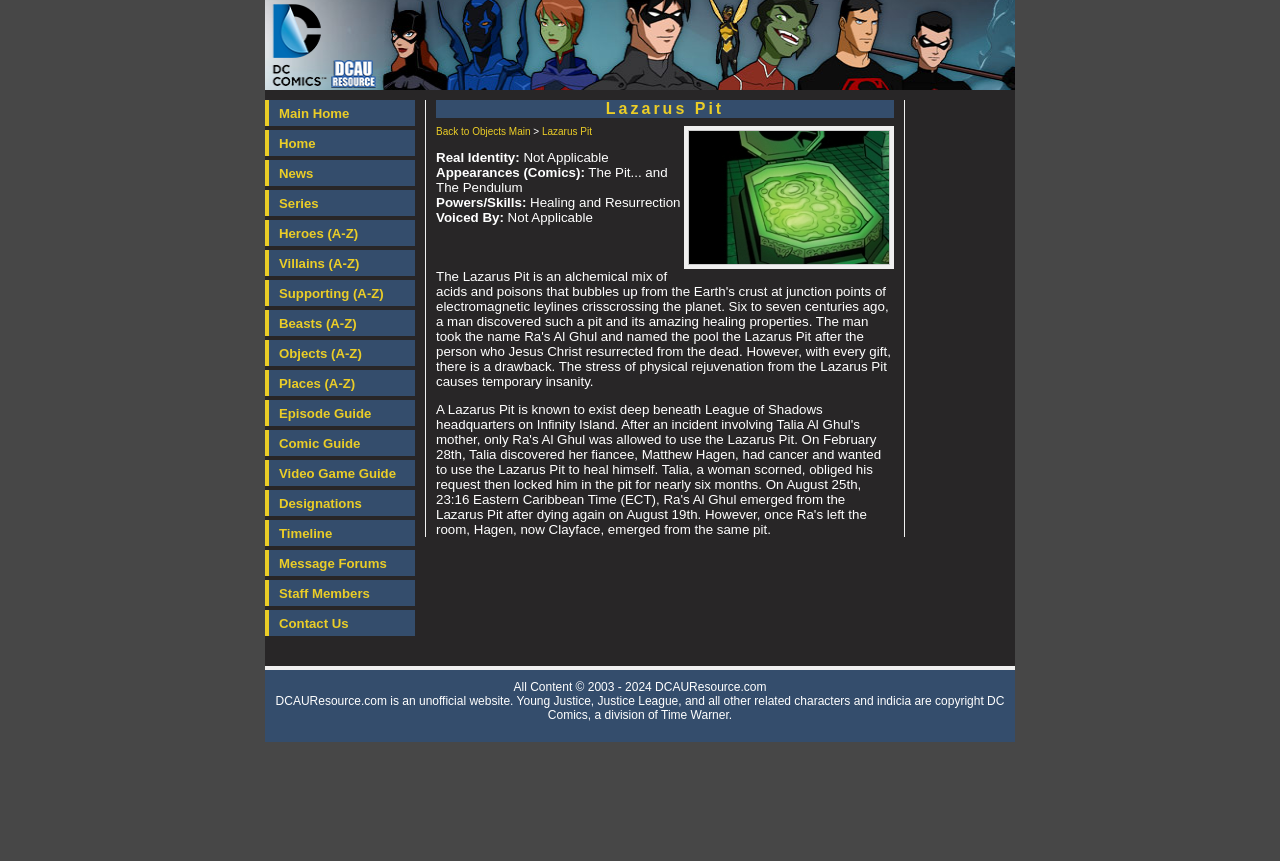Please identify the bounding box coordinates of the element on the webpage that should be clicked to follow this instruction: "Go to the 'Objects (A-Z)' page". The bounding box coordinates should be given as four float numbers between 0 and 1, formatted as [left, top, right, bottom].

[0.207, 0.395, 0.324, 0.425]